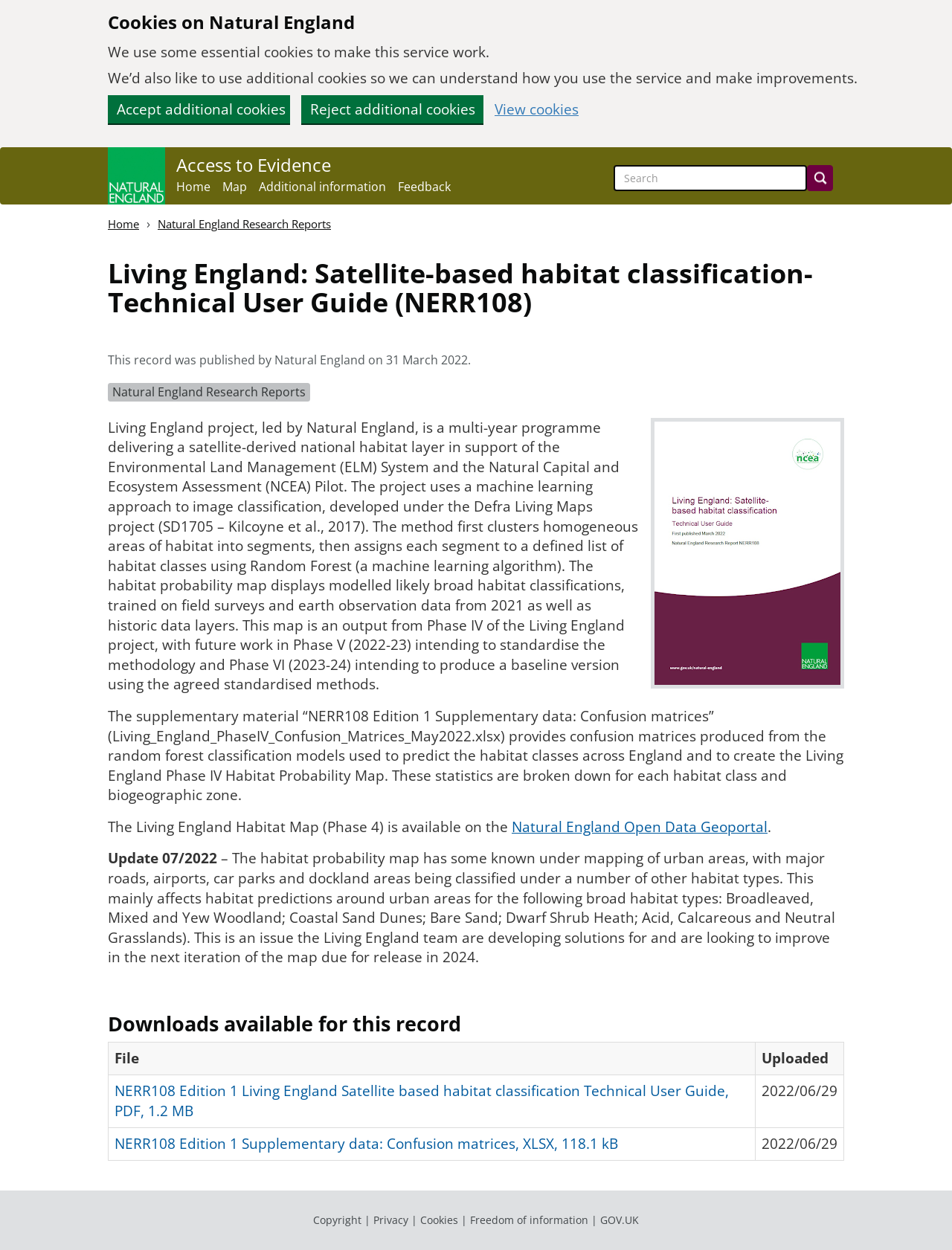Use a single word or phrase to answer the question: How many habitat classes are mentioned in the main content?

10